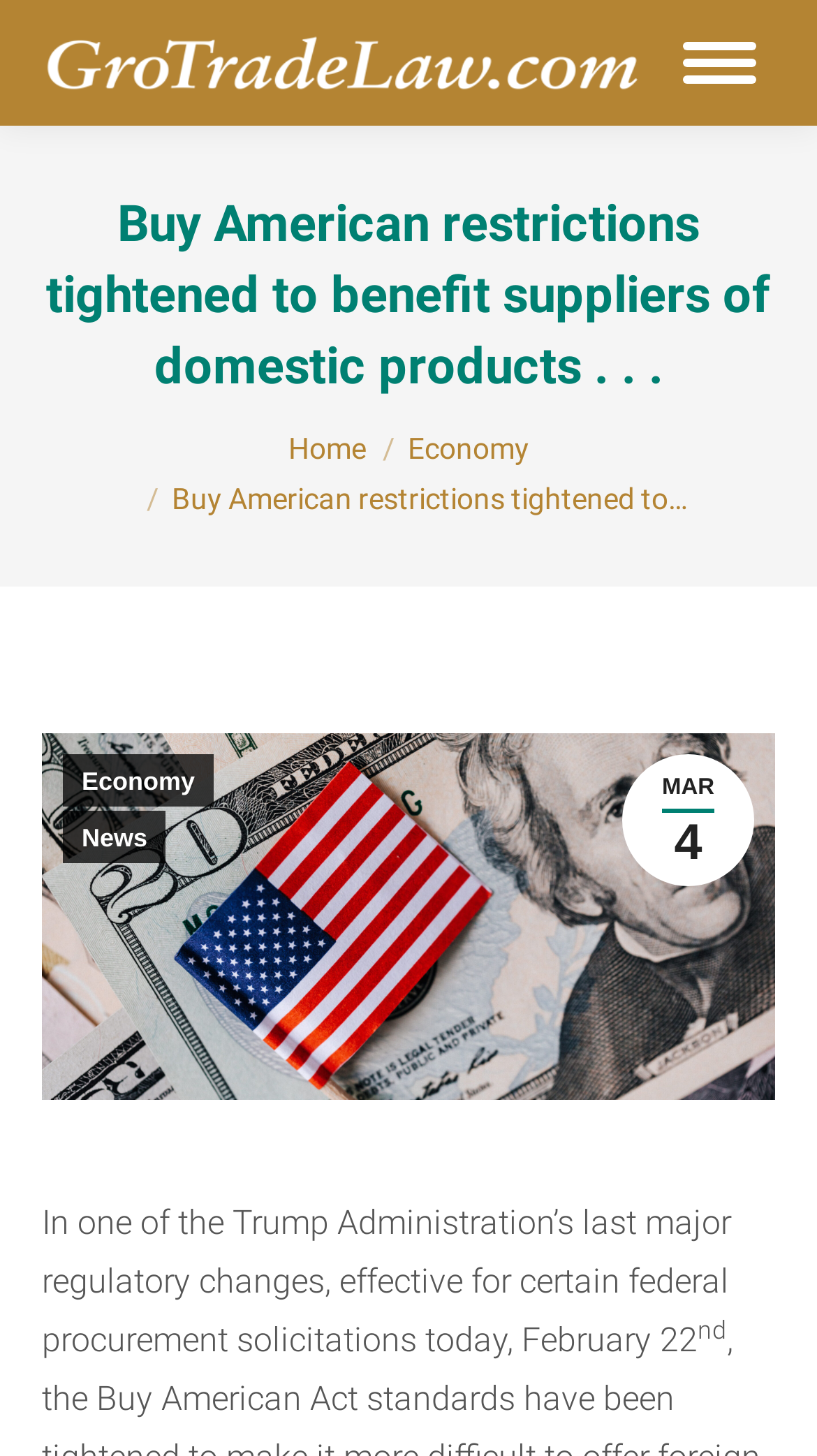Based on the element description alt="International Trade Law Firm", identify the bounding box of the UI element in the given webpage screenshot. The coordinates should be in the format (top-left x, top-left y, bottom-right x, bottom-right y) and must be between 0 and 1.

[0.051, 0.024, 0.787, 0.062]